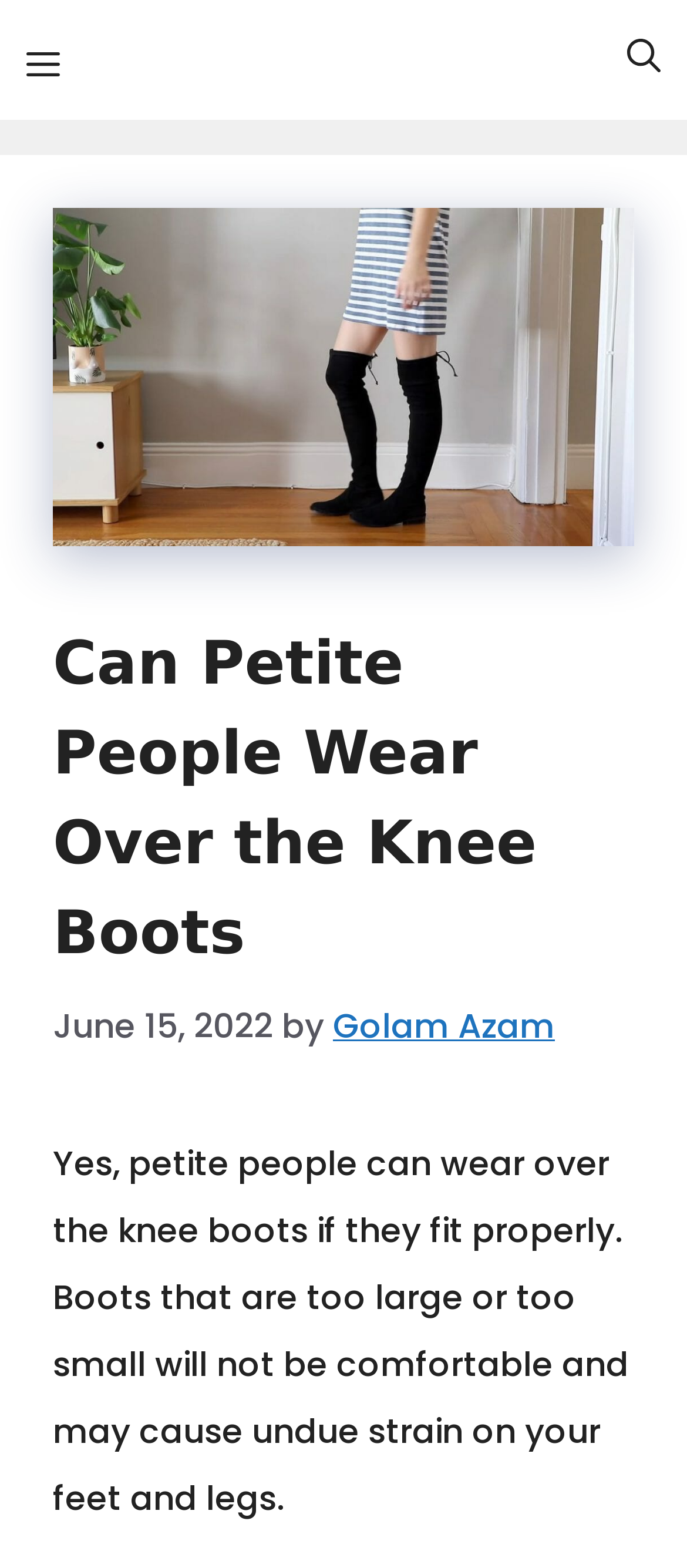Predict the bounding box of the UI element based on this description: "aria-label="Open Search Bar"".

[0.874, 0.0, 1.0, 0.076]